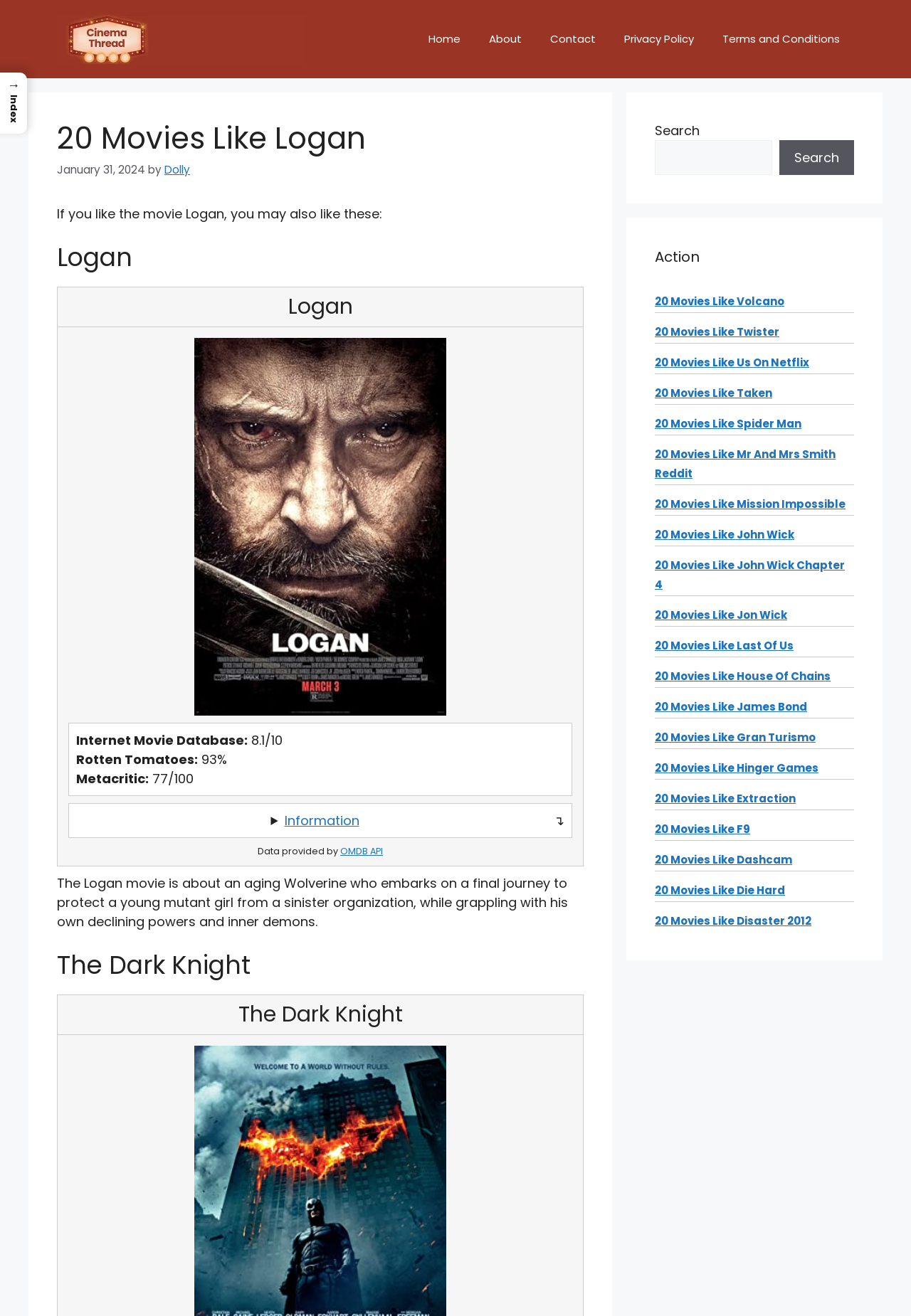Extract the heading text from the webpage.

20 Movies Like Logan